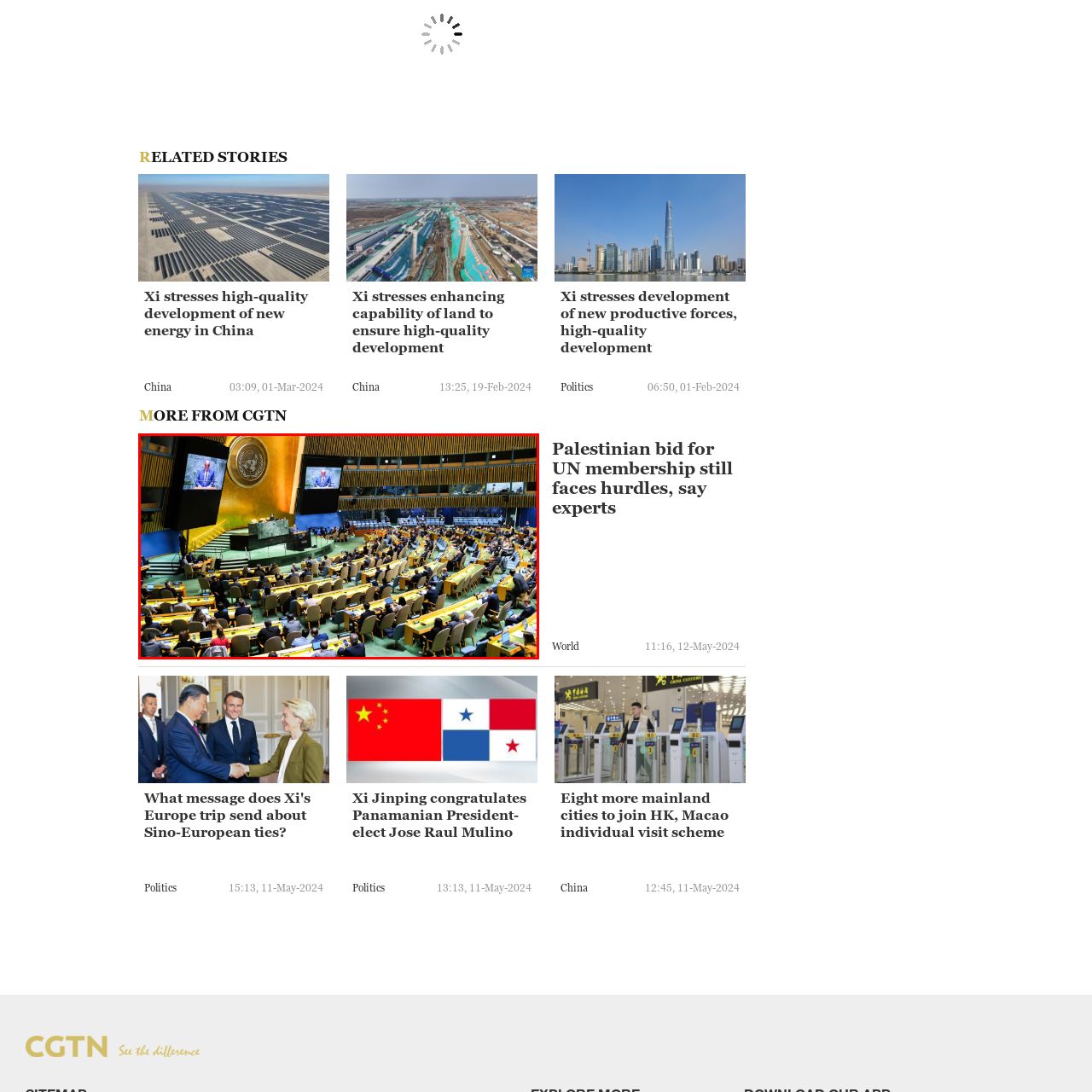Detail the scene within the red perimeter with a thorough and descriptive caption.

The image depicts a significant session at the United Nations General Assembly, showcasing the assembly hall filled with delegates from various nations. In the foreground, a speaker is addressing the assembly, while large screens display their speech to ensure visibility for all attendees. The grand interior features the iconic UN emblem set against a backdrop of golden panels, highlighting the importance of international diplomacy and cooperation. The arrangement of desks and seating reflects a formal setting, emphasizing the seriousness of the discussions taking place. This moment captures the essence of global governance and the collaborative efforts of countries to address pressing world issues.